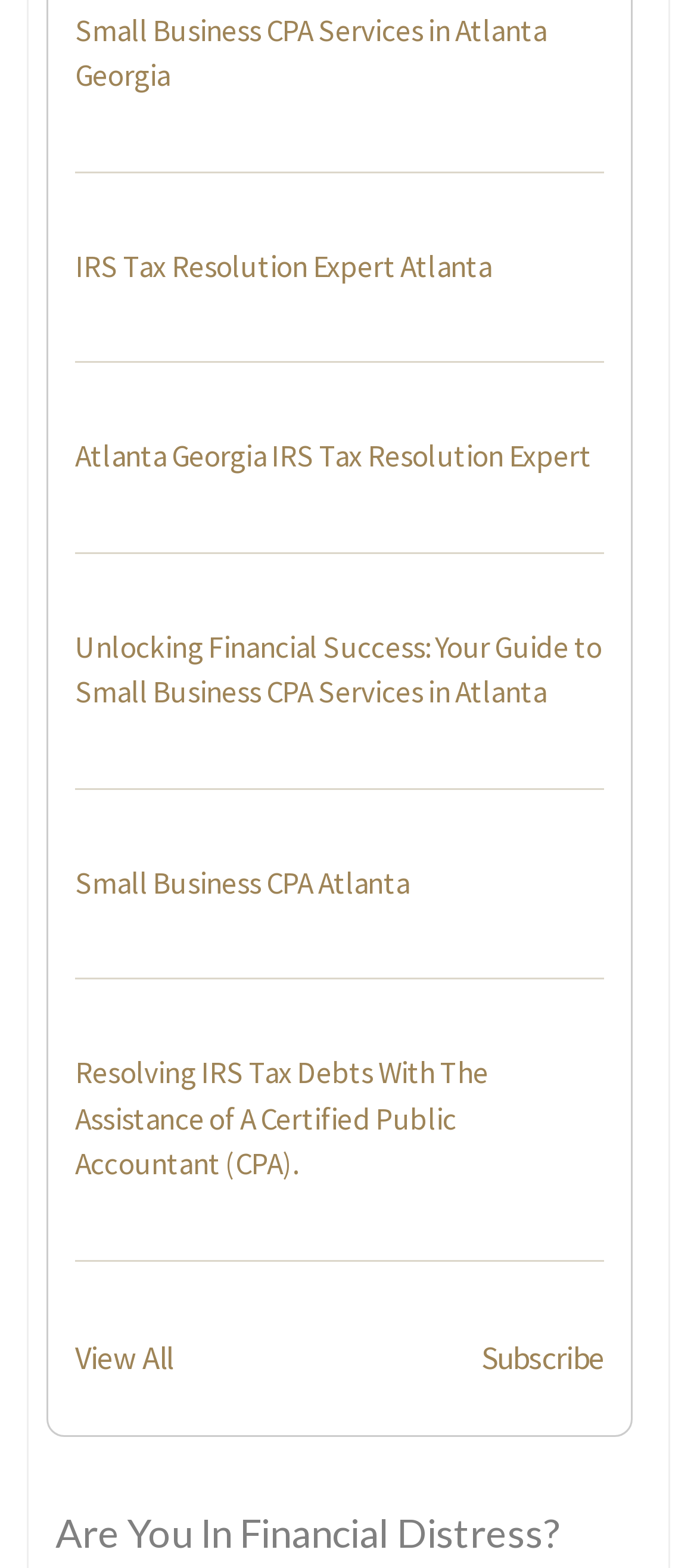Find the bounding box coordinates for the element that must be clicked to complete the instruction: "View All". The coordinates should be four float numbers between 0 and 1, indicated as [left, top, right, bottom].

[0.108, 0.85, 0.248, 0.881]